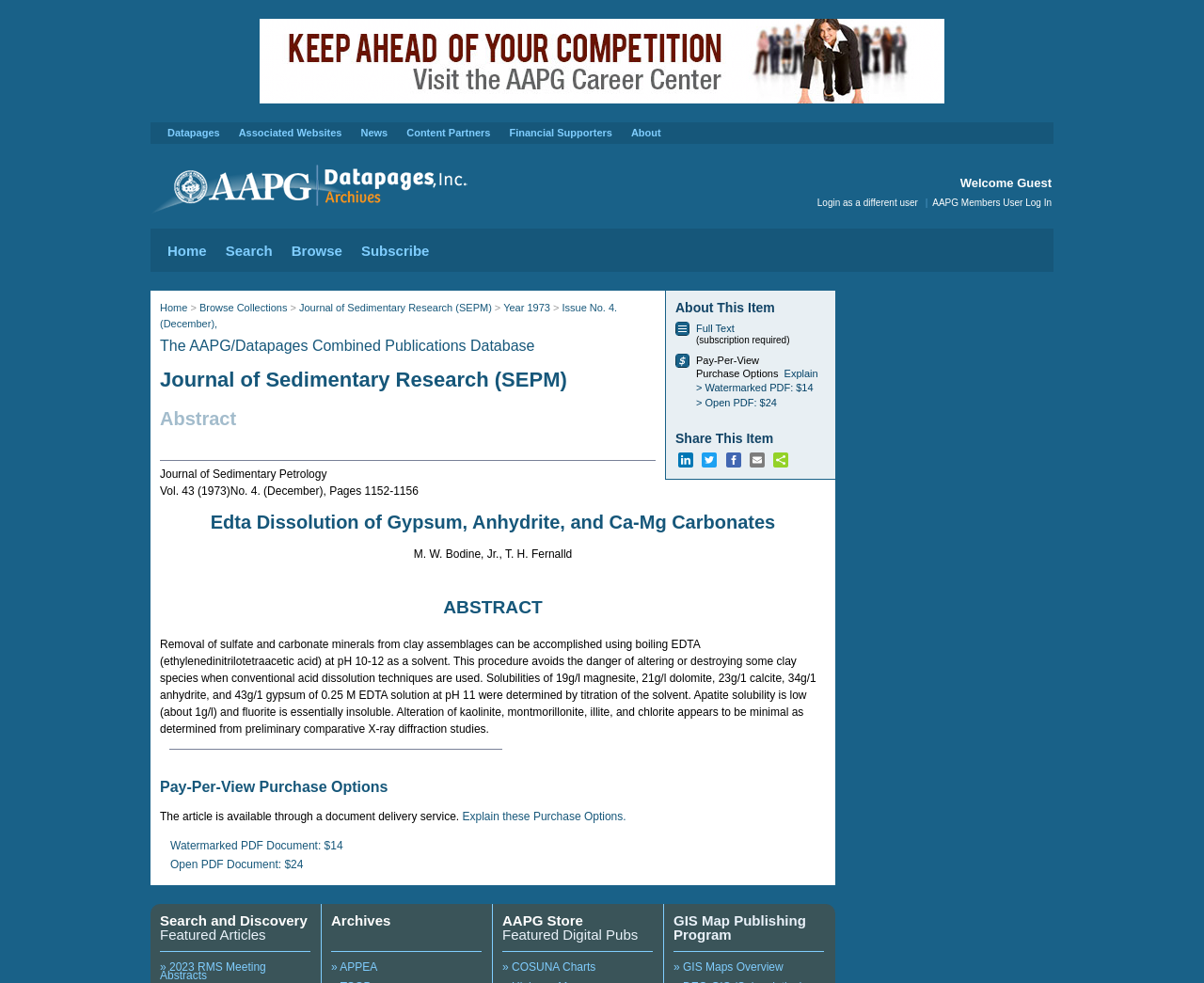Give a short answer using one word or phrase for the question:
What is the journal name of the publication?

Journal of Sedimentary Research (SEPM)